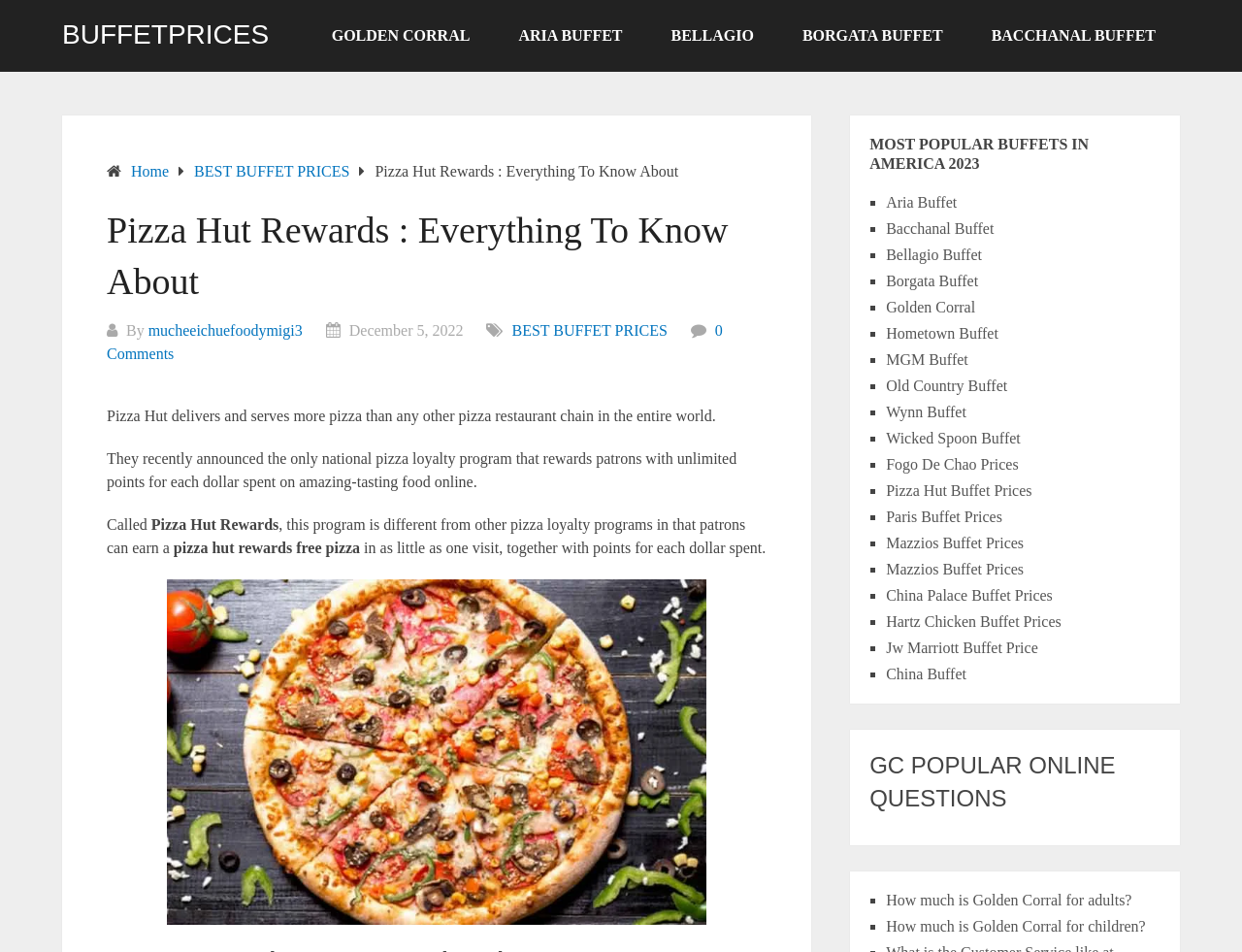Please determine the bounding box coordinates, formatted as (top-left x, top-left y, bottom-right x, bottom-right y), with all values as floating point numbers between 0 and 1. Identify the bounding box of the region described as: Pizza Hut Buffet Prices

[0.713, 0.507, 0.831, 0.524]